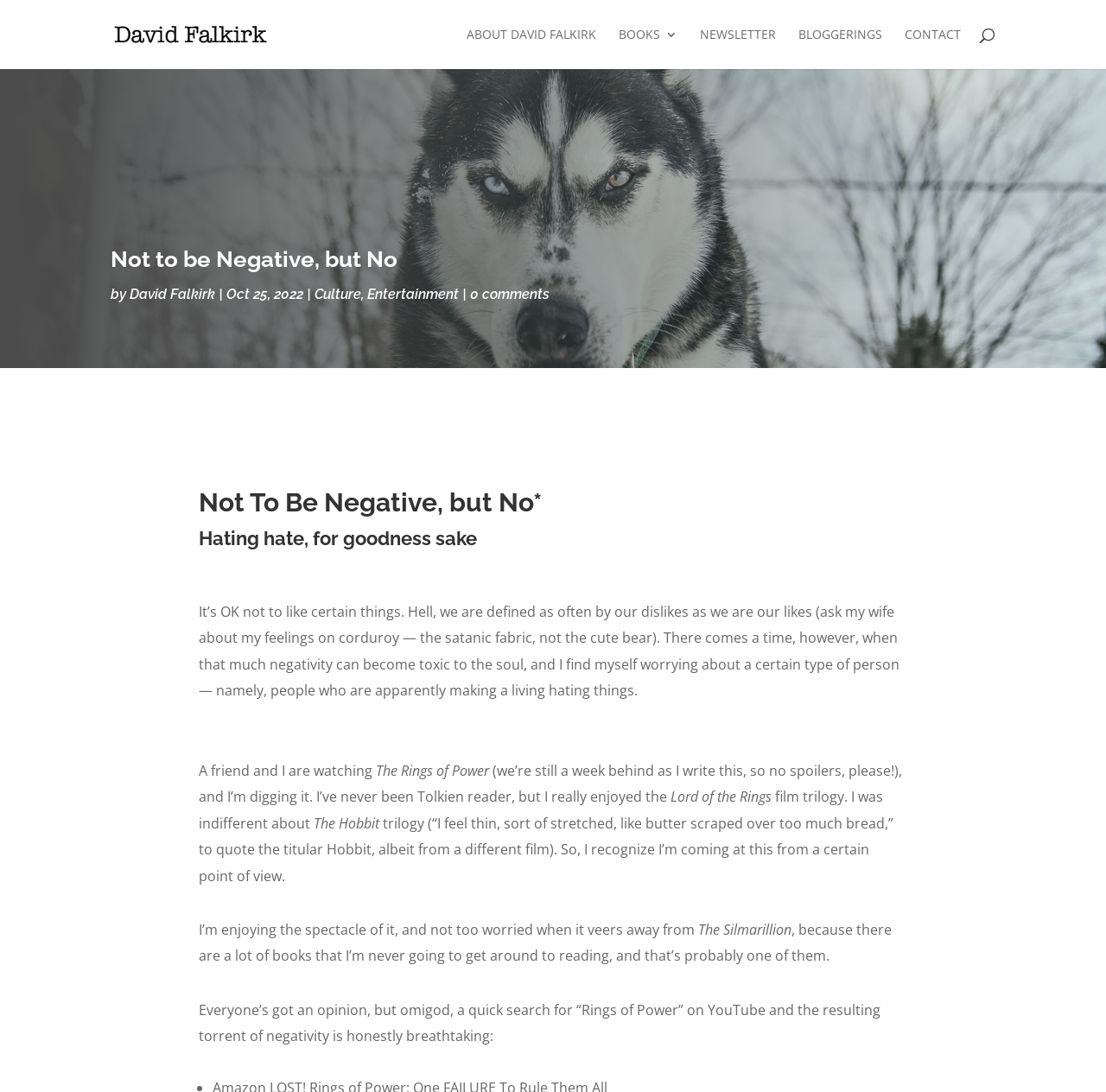Based on the image, give a detailed response to the question: What is the author's name?

The author's name is mentioned in the link 'David Falkirk' with bounding box coordinates [0.117, 0.262, 0.195, 0.277].